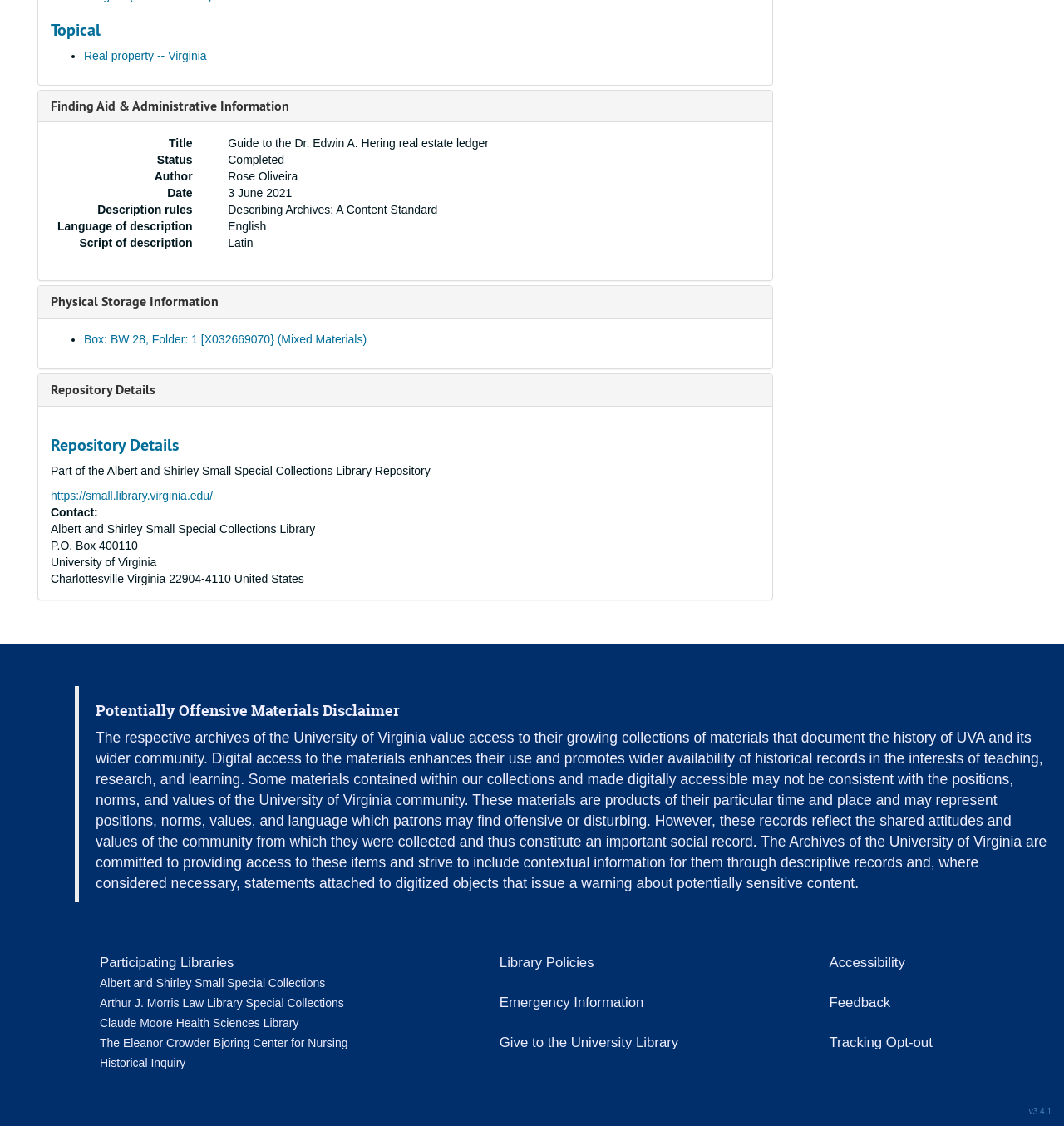What is the repository of the physical storage information?
Examine the image closely and answer the question with as much detail as possible.

I found the repository of the physical storage information by looking at the heading element with the text 'Repository Details' and its child elements, specifically the static text element with the text 'Part of the Albert and Shirley Small Special Collections Library Repository'.